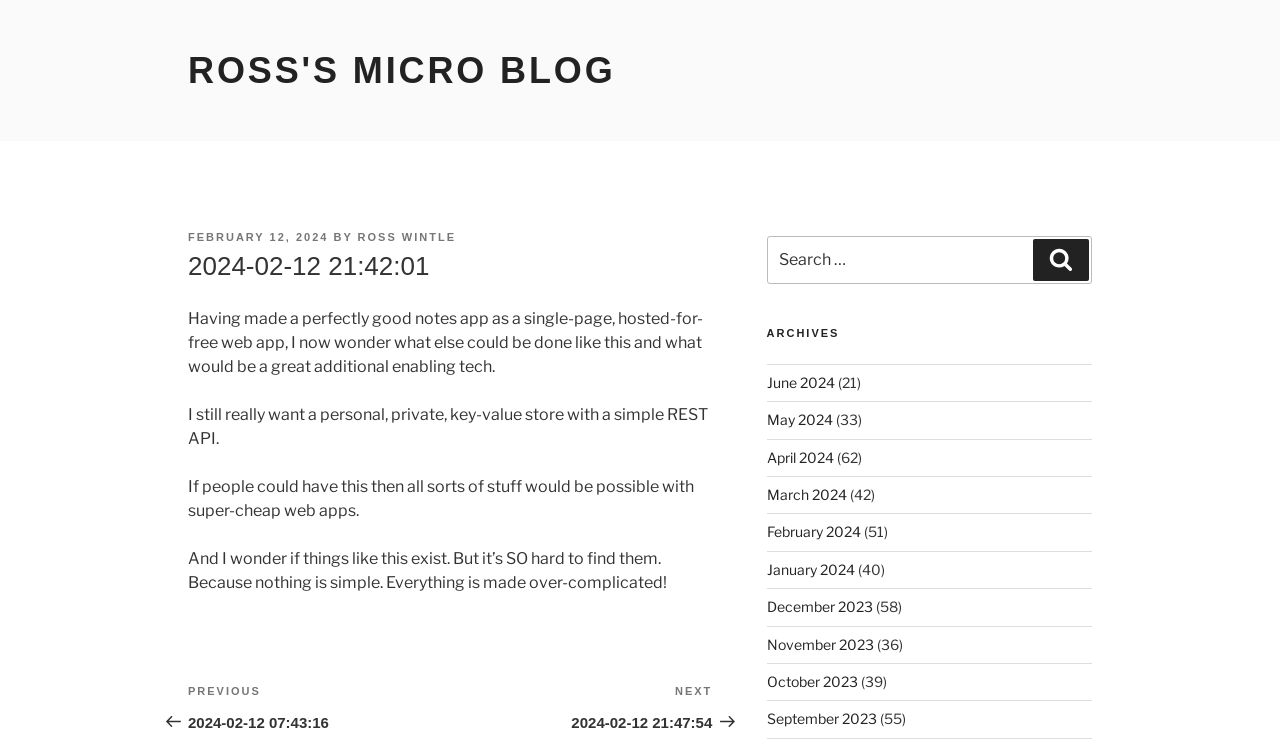Please respond to the question using a single word or phrase:
What is the author of the current post?

Ross Wintle